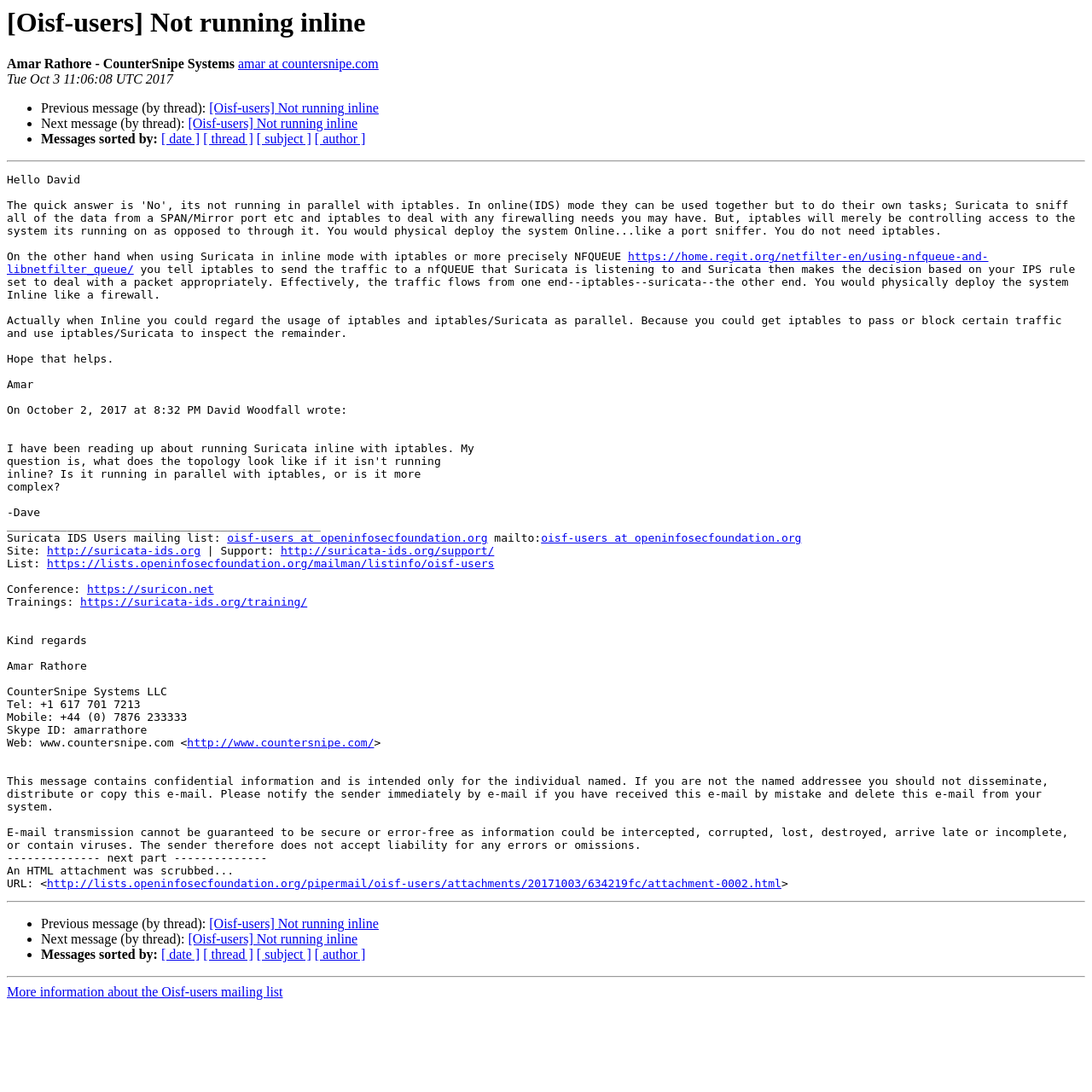Identify the main title of the webpage and generate its text content.

[Oisf-users] Not running inline